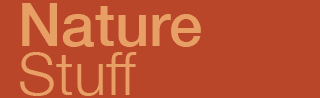Offer a detailed explanation of the image.

The image features the title "Nature Stuff" in a bold and engaging design, set against a rich, reddish-orange background. The text is styled in a soft, light orange hue, creating a visually striking contrast that draws attention. This image serves as a header or thematic representation for a section dedicated to natural topics, likely introducing readers to information related to the natural world, such as the subsequent content about spiders and their characteristics. The design encapsulates a sense of curiosity and reverence for nature, inviting exploration into various forms of wildlife and the intricate details of their existence.